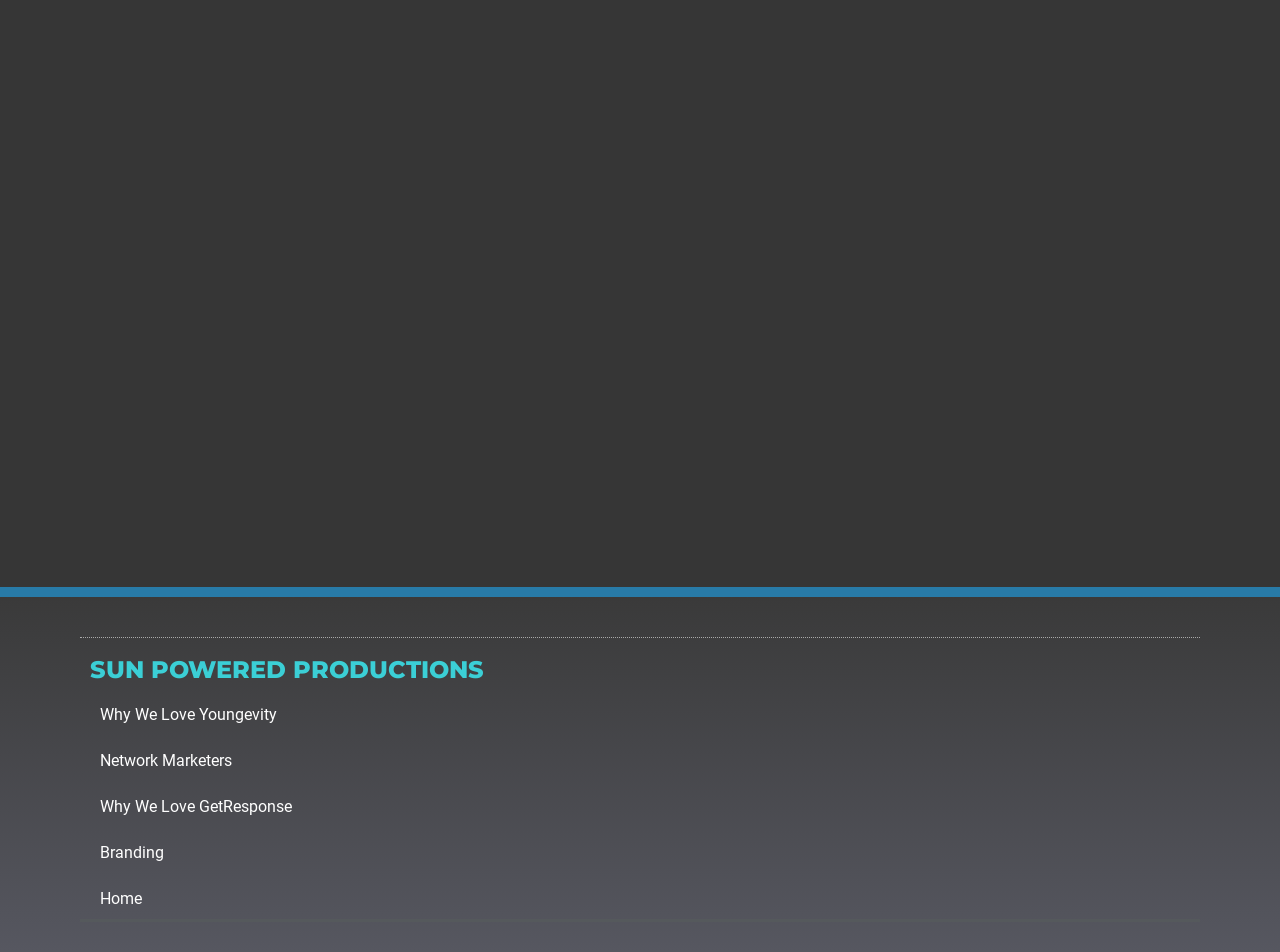Given the description of a UI element: "Network Marketers", identify the bounding box coordinates of the matching element in the webpage screenshot.

[0.062, 0.775, 0.938, 0.824]